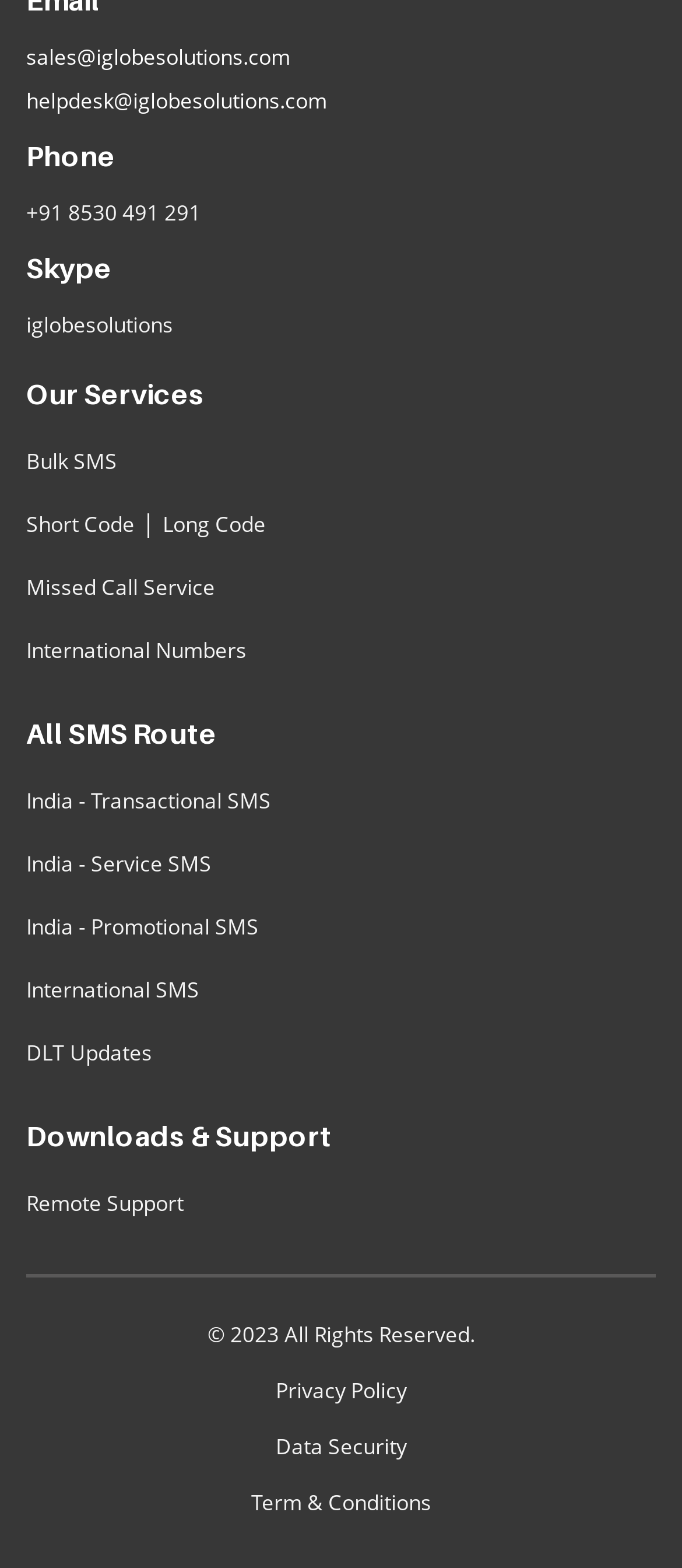Respond with a single word or phrase to the following question:
What is the copyright year mentioned?

2023